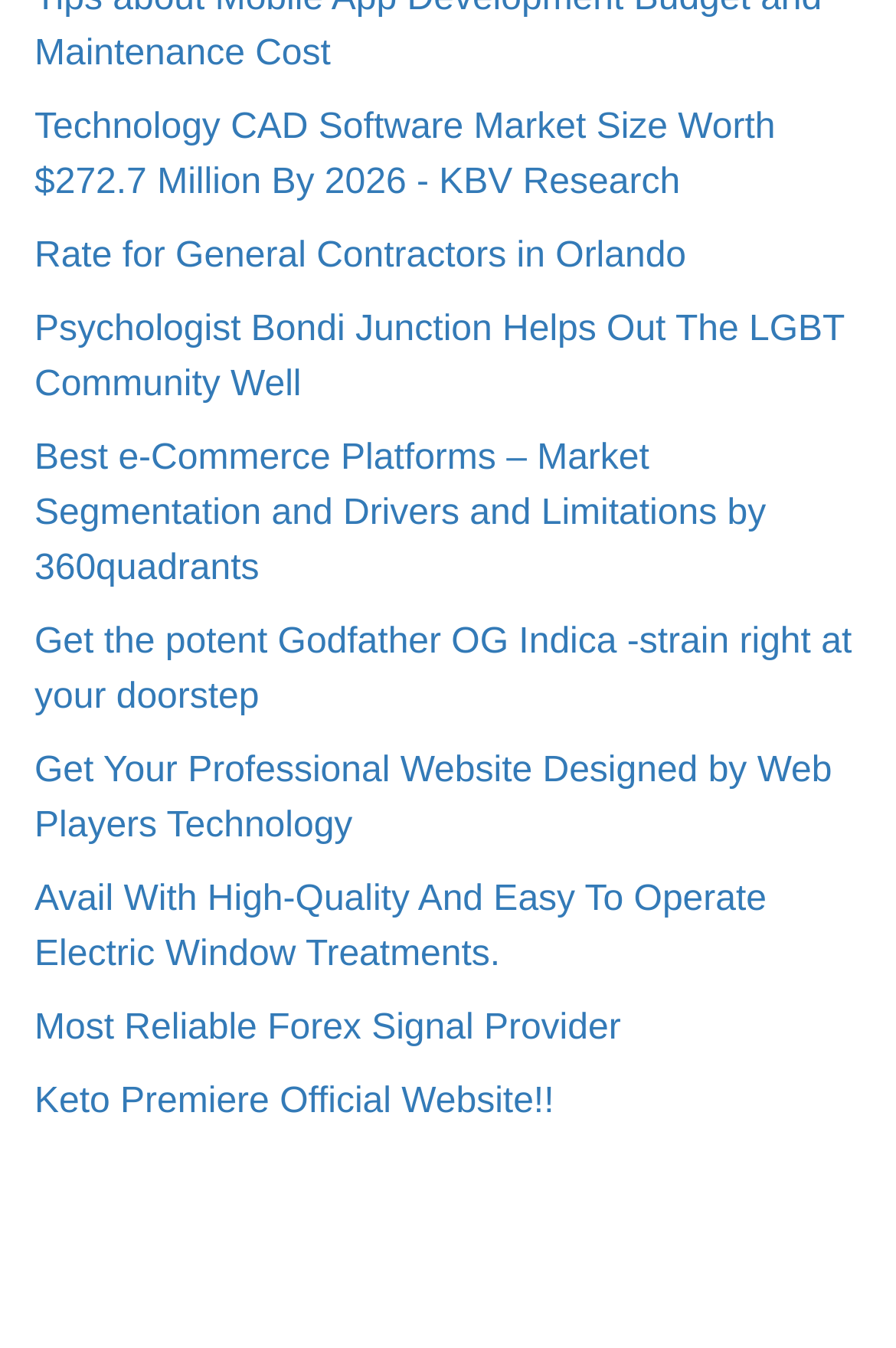From the element description: "Keto Premiere Official Website!!", extract the bounding box coordinates of the UI element. The coordinates should be expressed as four float numbers between 0 and 1, in the order [left, top, right, bottom].

[0.038, 0.803, 0.618, 0.832]